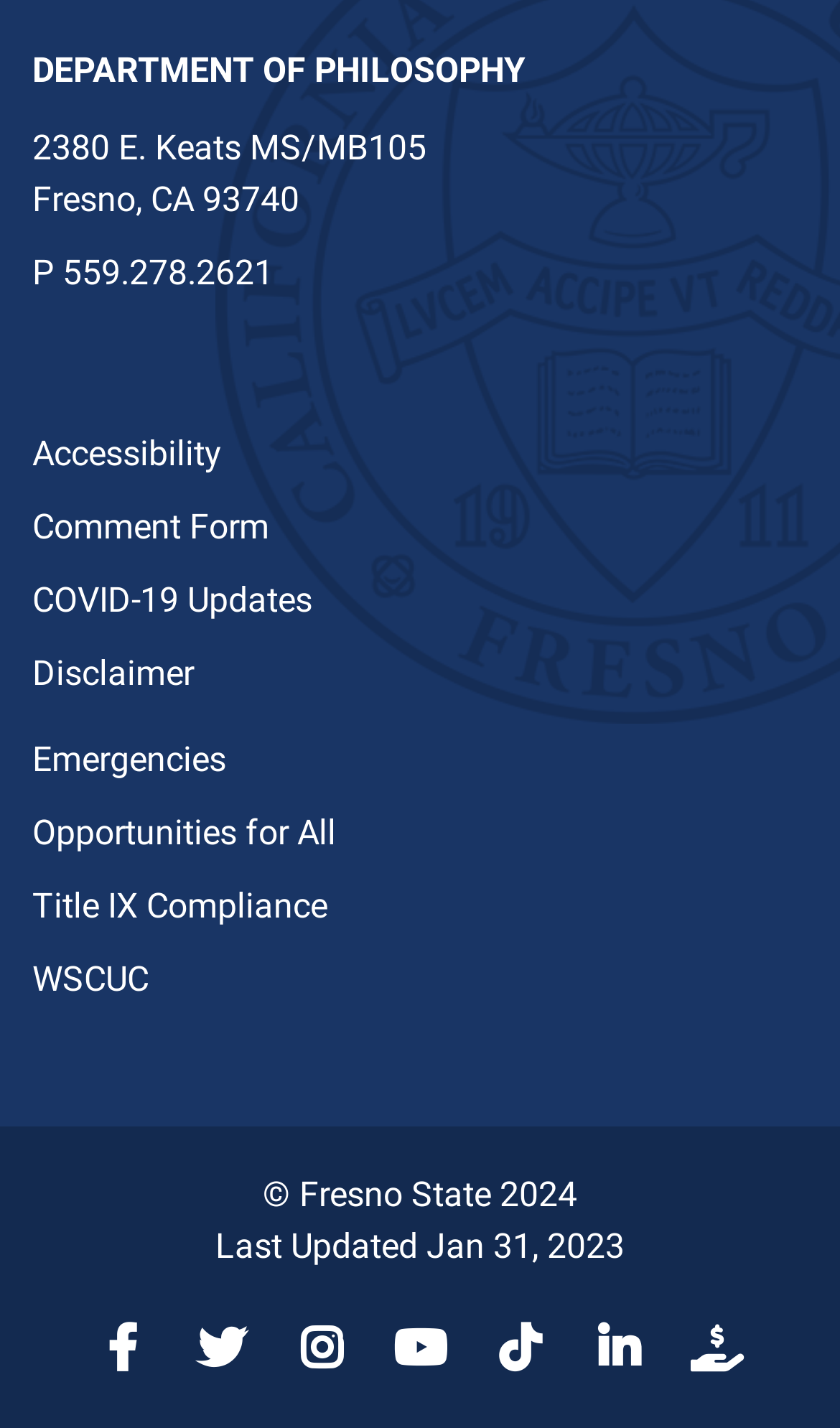What is the address of the department?
Refer to the image and respond with a one-word or short-phrase answer.

2380 E. Keats MS/MB105 Fresno, CA 93740